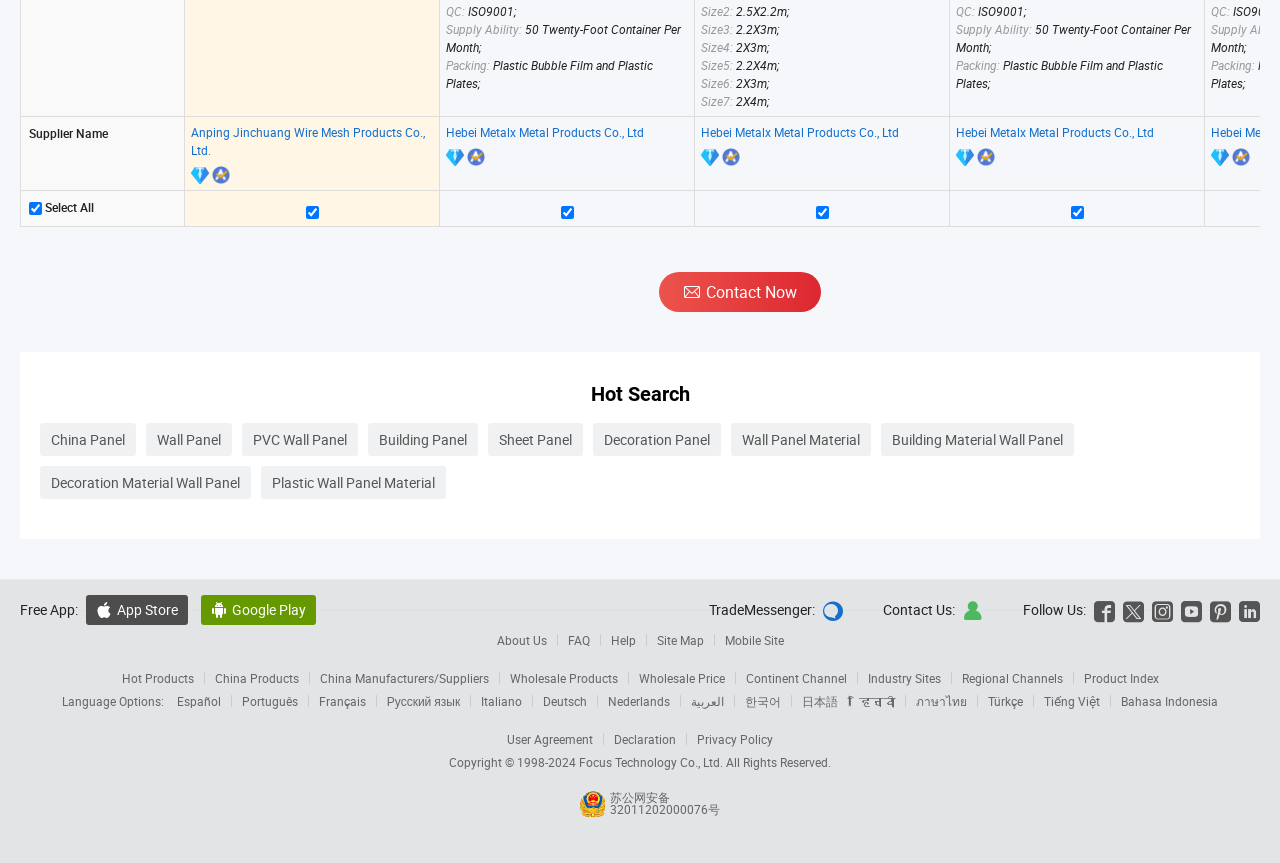Given the element description "العربية" in the screenshot, predict the bounding box coordinates of that UI element.

[0.54, 0.803, 0.566, 0.821]